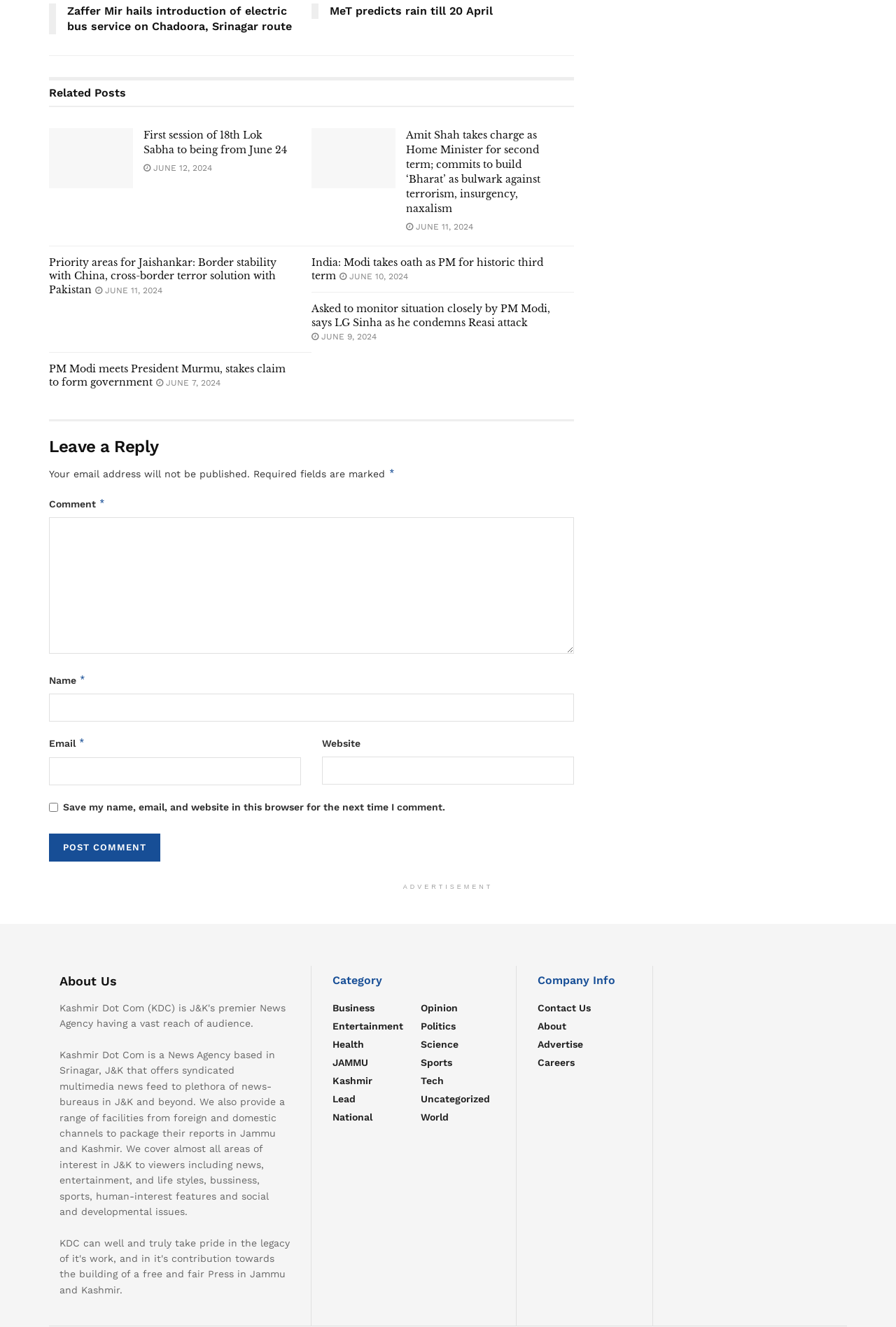What is the purpose of the textbox labeled 'Comment'?
Please elaborate on the answer to the question with detailed information.

I inferred the purpose of the textbox by its label 'Comment' and its location below the 'Leave a Reply' heading, which suggests that users can enter their comments in this field.